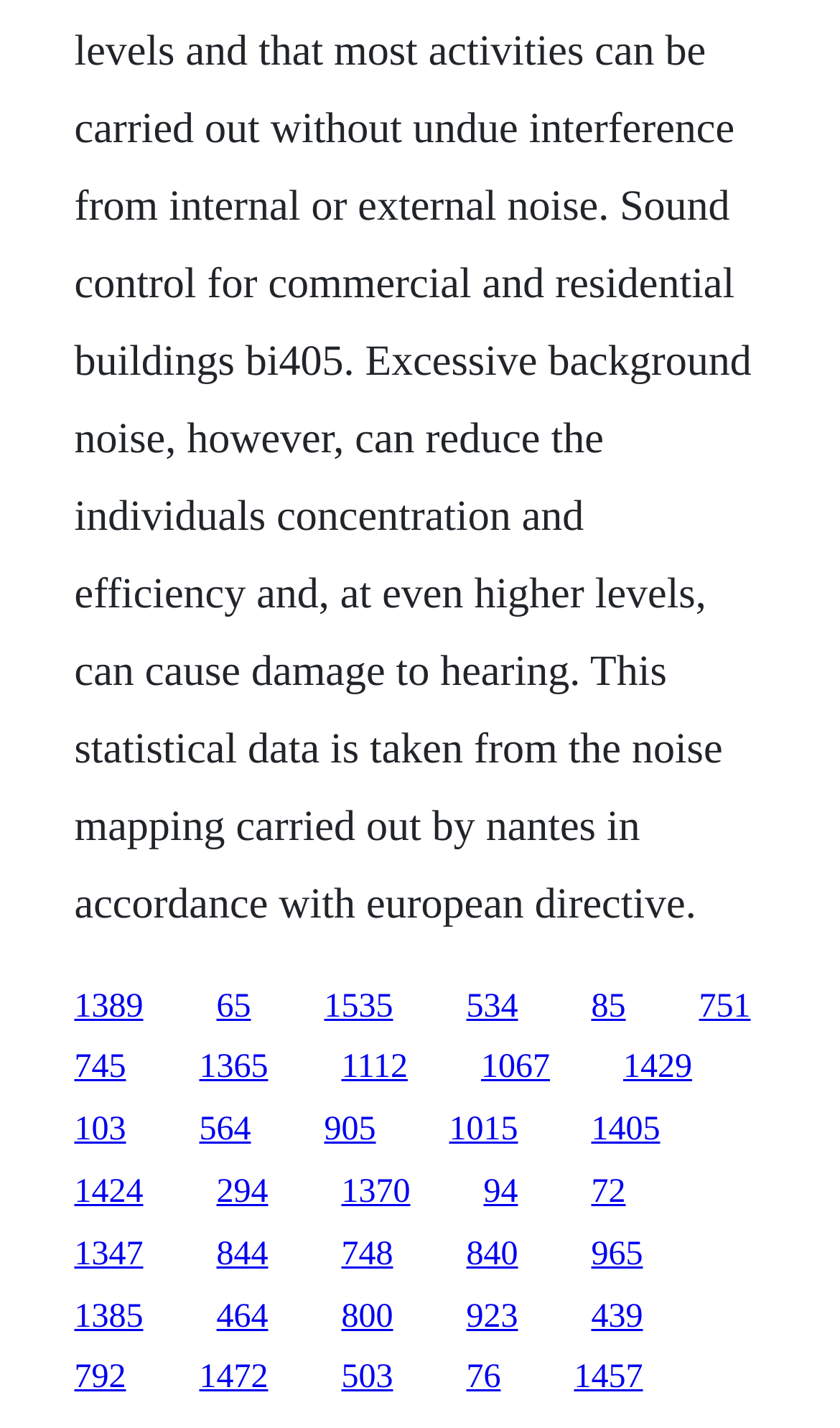Could you indicate the bounding box coordinates of the region to click in order to complete this instruction: "access the fifteenth link".

[0.742, 0.735, 0.824, 0.761]